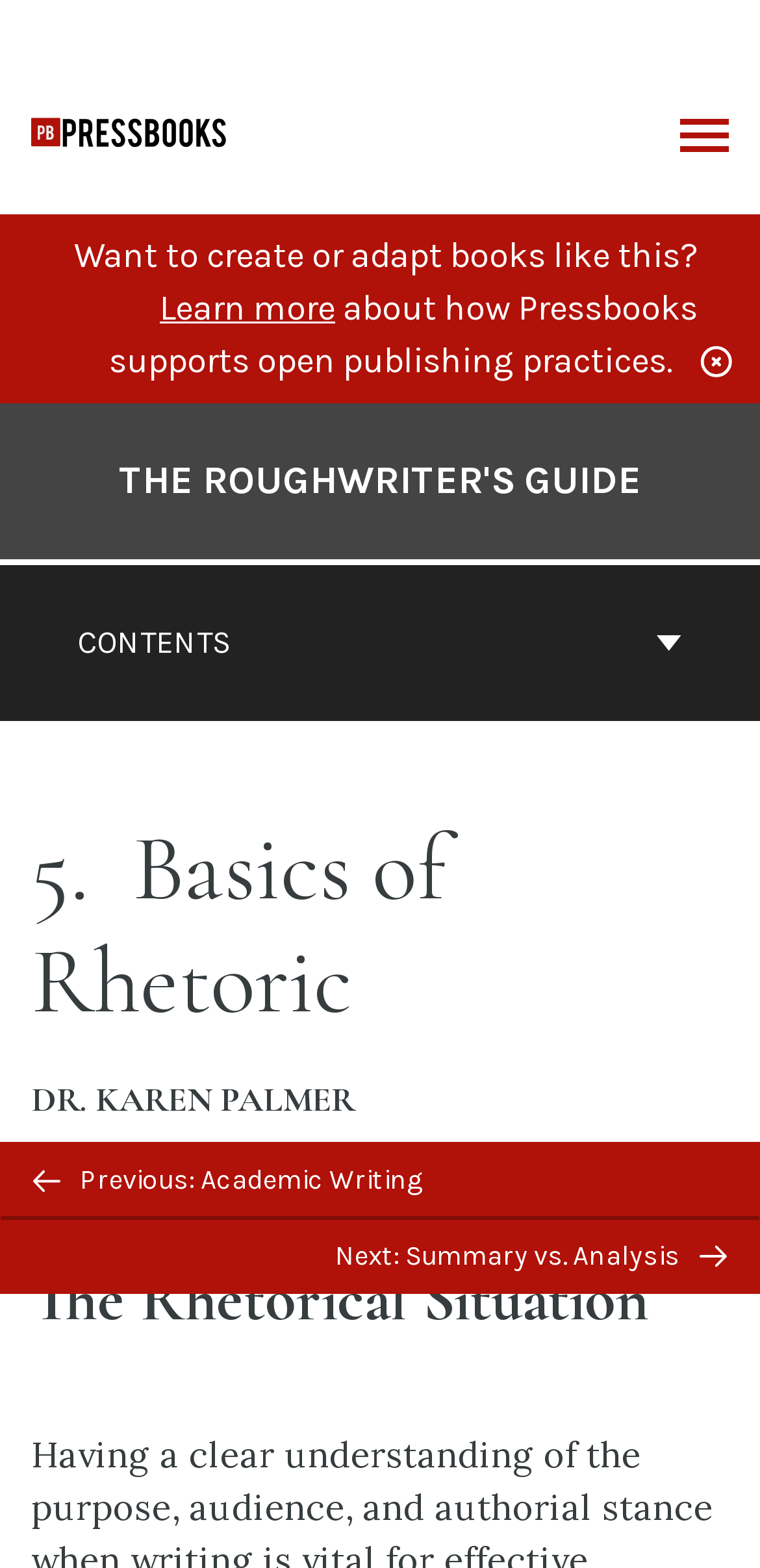Determine the bounding box coordinates of the area to click in order to meet this instruction: "Go back to top".

[0.449, 0.669, 0.551, 0.718]